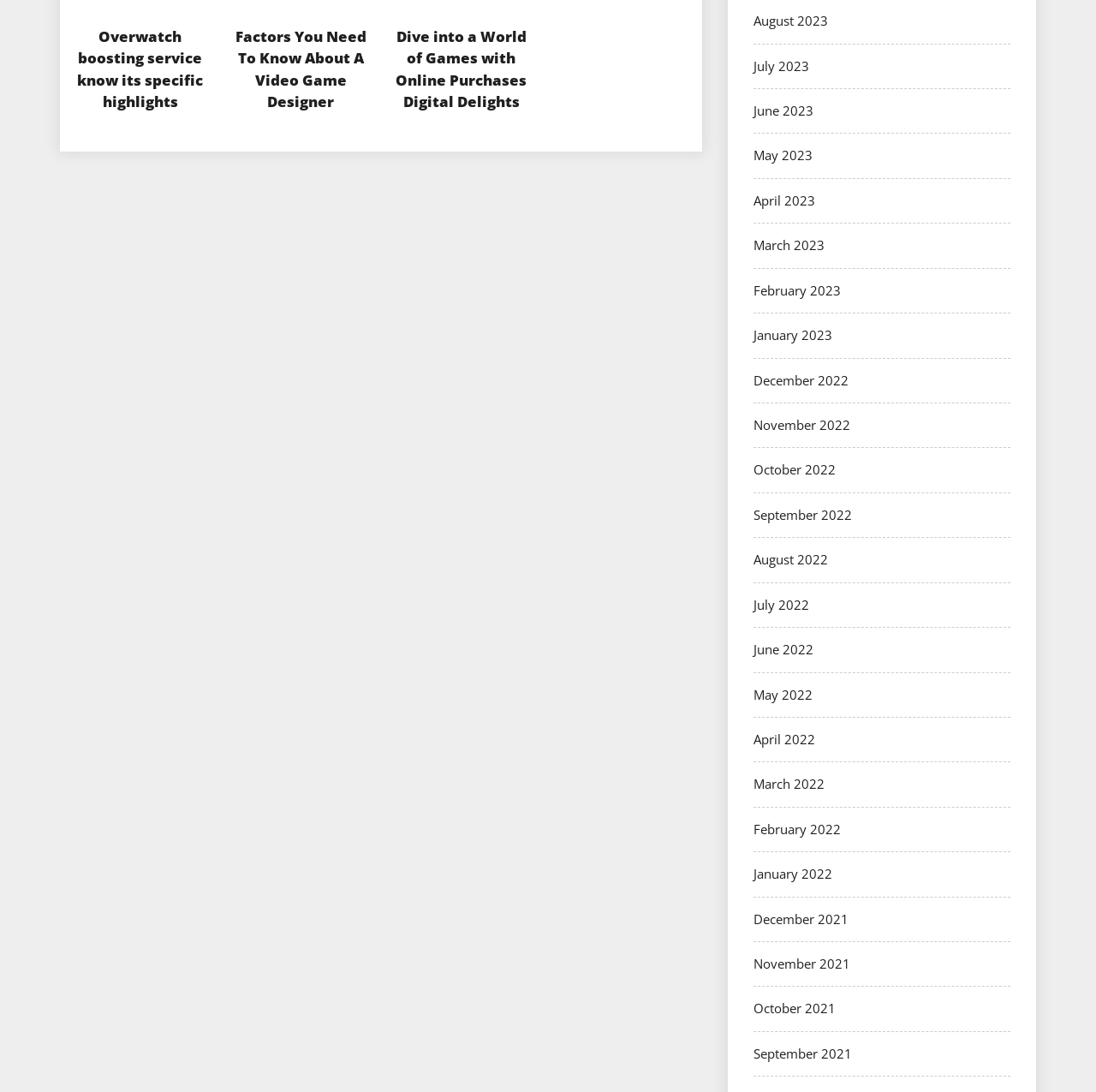How many articles are listed on the webpage?
Based on the screenshot, provide your answer in one word or phrase.

3